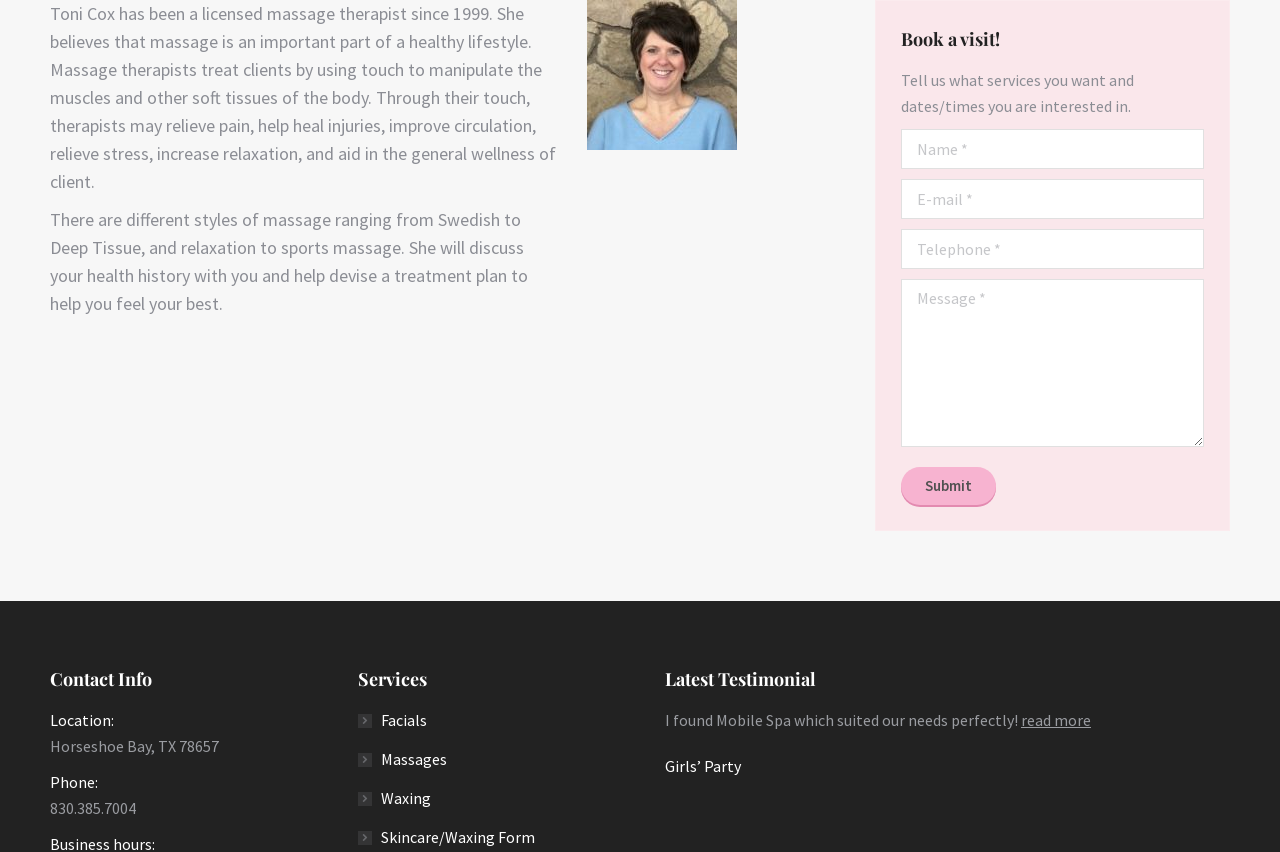Find the bounding box coordinates for the HTML element described in this sentence: "read more". Provide the coordinates as four float numbers between 0 and 1, in the format [left, top, right, bottom].

[0.798, 0.833, 0.852, 0.857]